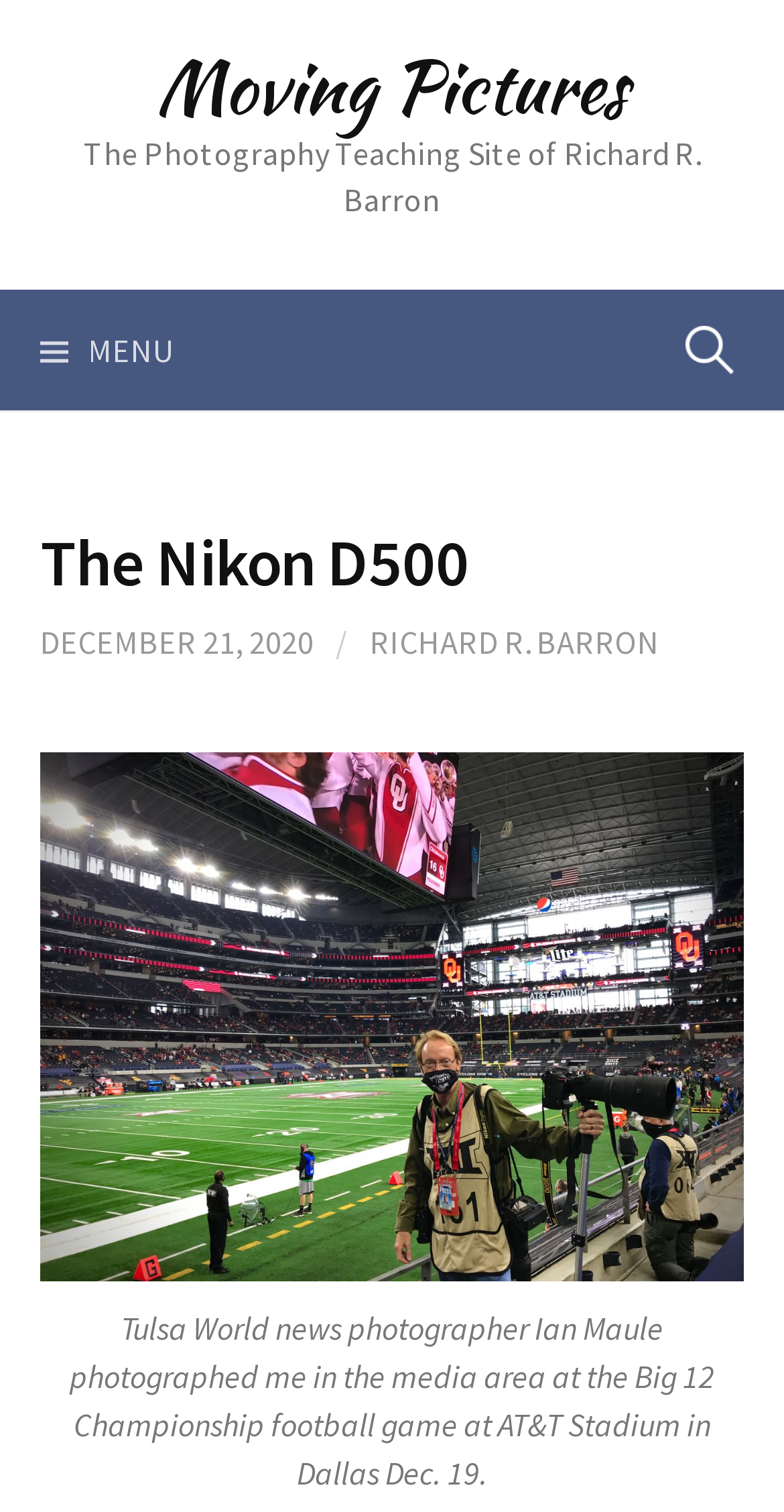What is the date of the article?
Use the information from the screenshot to give a comprehensive response to the question.

I found the answer by looking at the link 'DECEMBER 21, 2020' which is located below the heading 'The Nikon D500' and above the figure description.